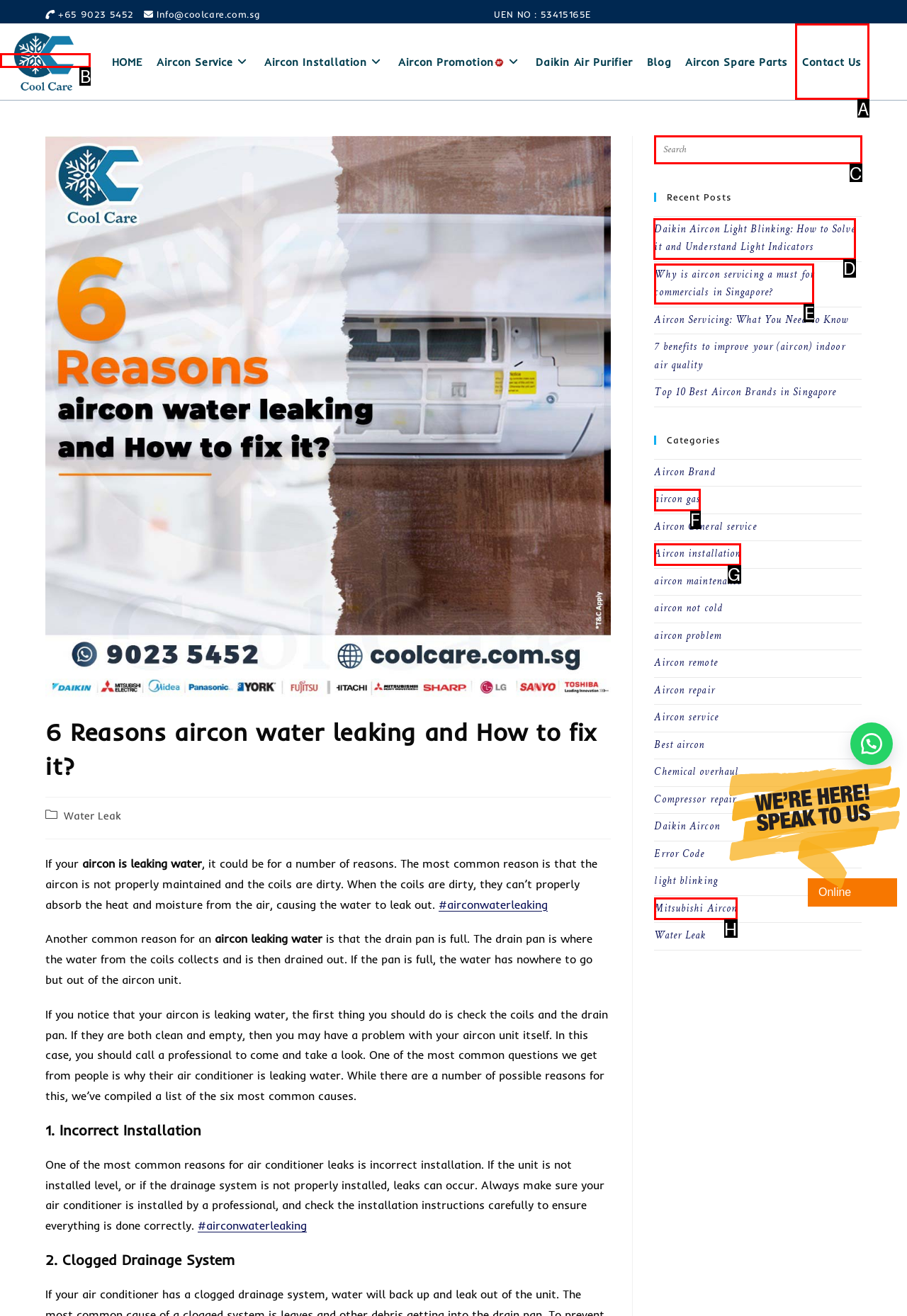Select the letter of the option that should be clicked to achieve the specified task: View 'Daikin Aircon Light Blinking: How to Solve it and Understand Light Indicators' post. Respond with just the letter.

D